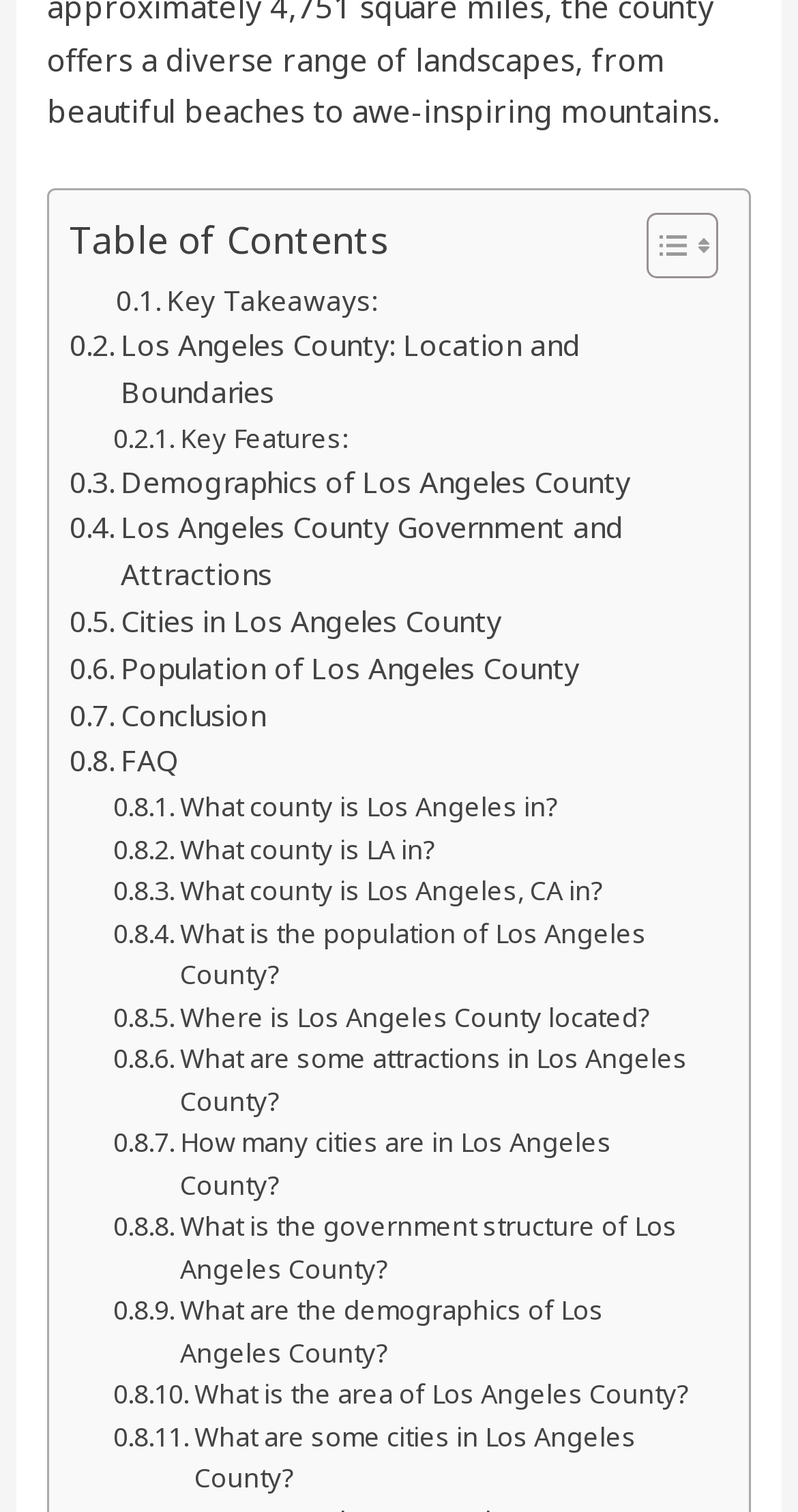Please find the bounding box coordinates of the section that needs to be clicked to achieve this instruction: "View Key Takeaways".

[0.145, 0.185, 0.473, 0.214]